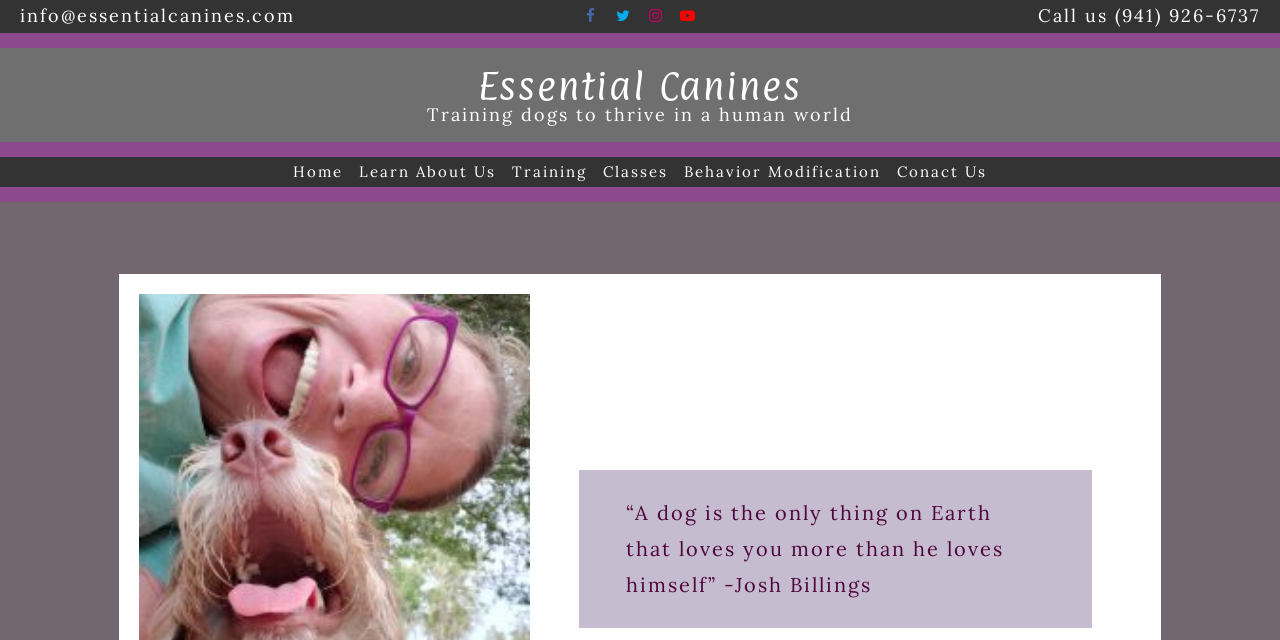Specify the bounding box coordinates of the element's area that should be clicked to execute the given instruction: "Call the company". The coordinates should be four float numbers between 0 and 1, i.e., [left, top, right, bottom].

[0.811, 0.007, 0.984, 0.043]